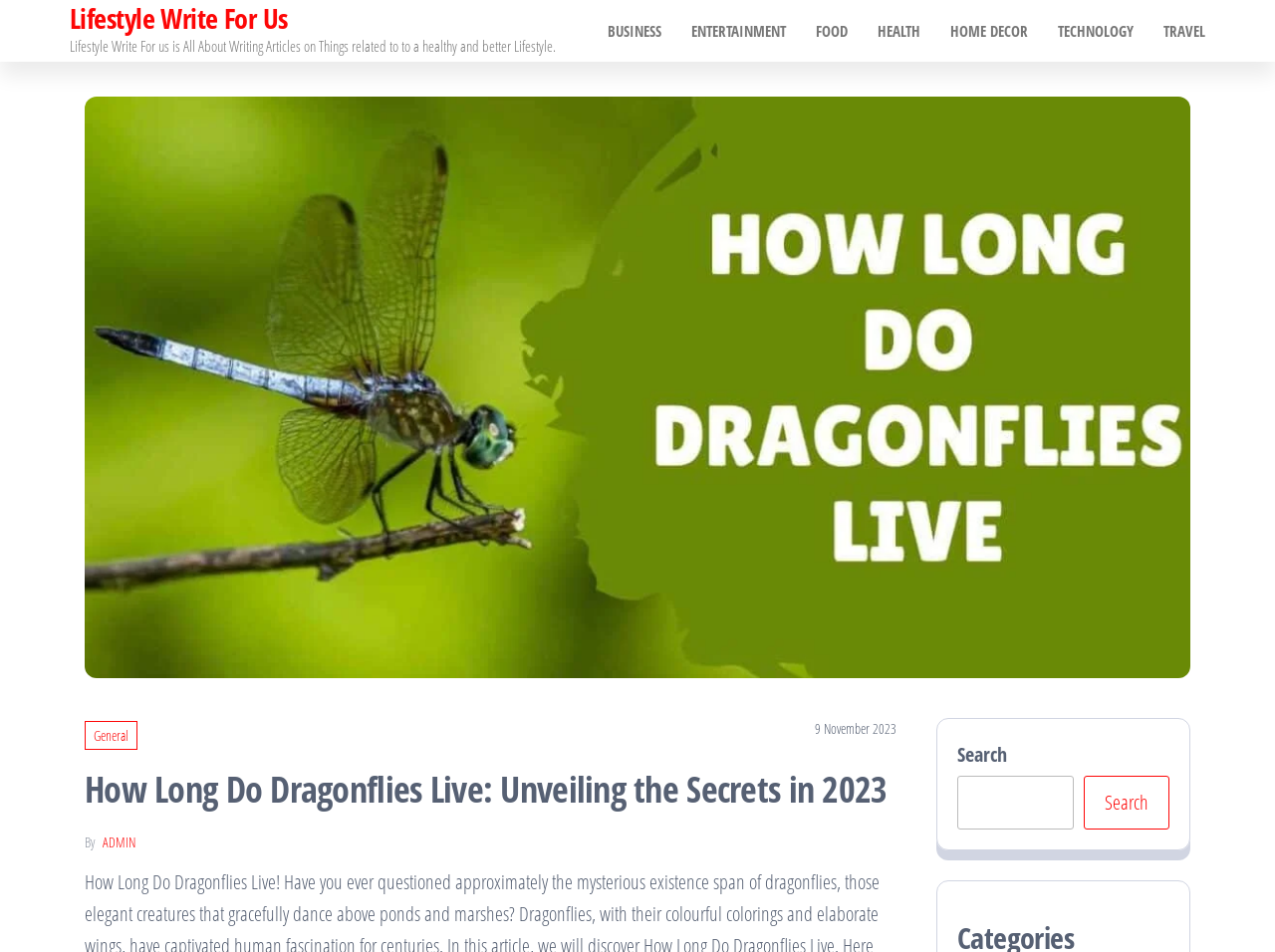Determine the bounding box coordinates of the clickable region to carry out the instruction: "Click on the BUSINESS link".

[0.465, 0.001, 0.53, 0.064]